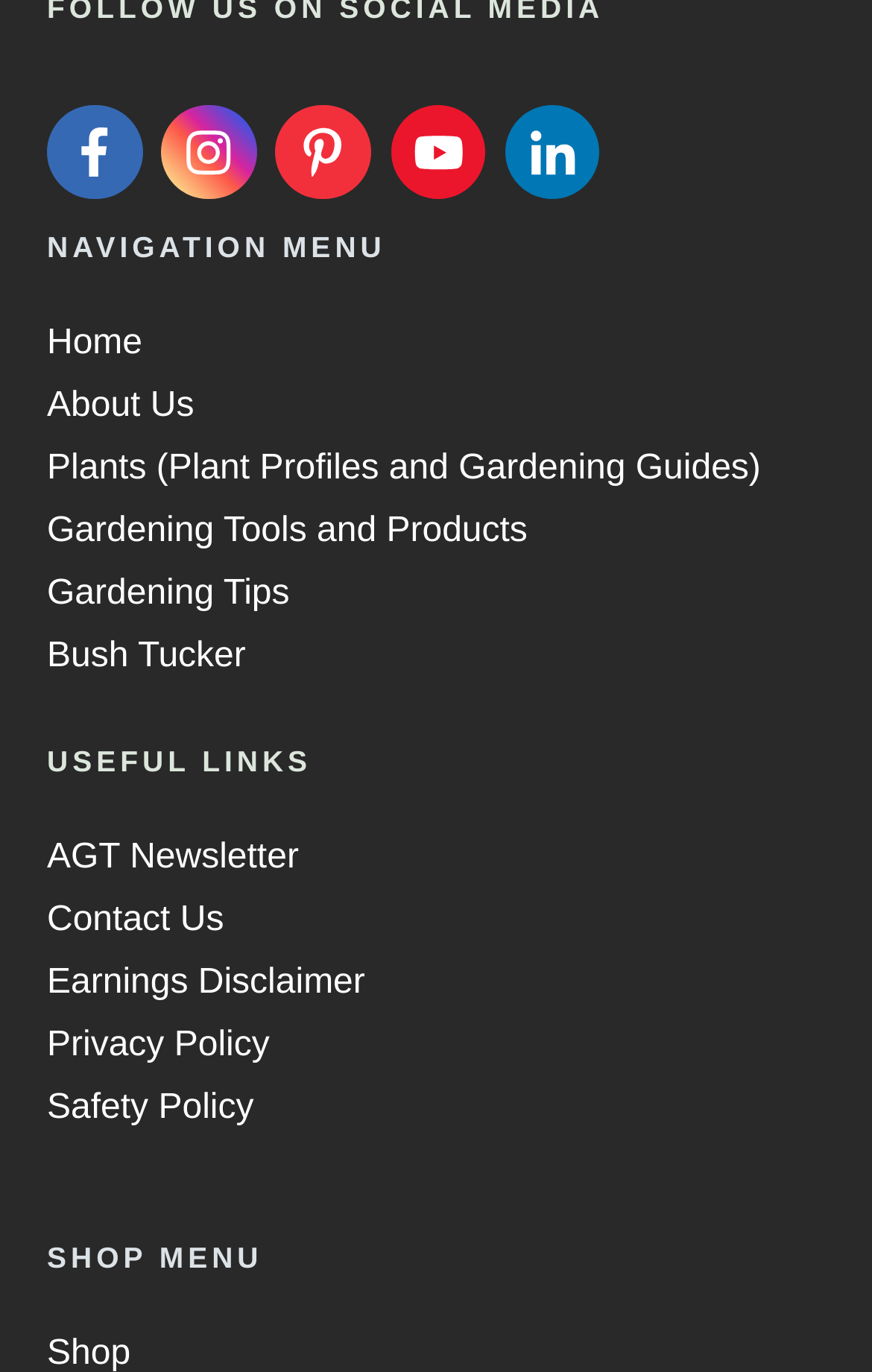Please identify the bounding box coordinates of the element I need to click to follow this instruction: "View the Gardening Tools and Products page".

[0.054, 0.373, 0.605, 0.401]